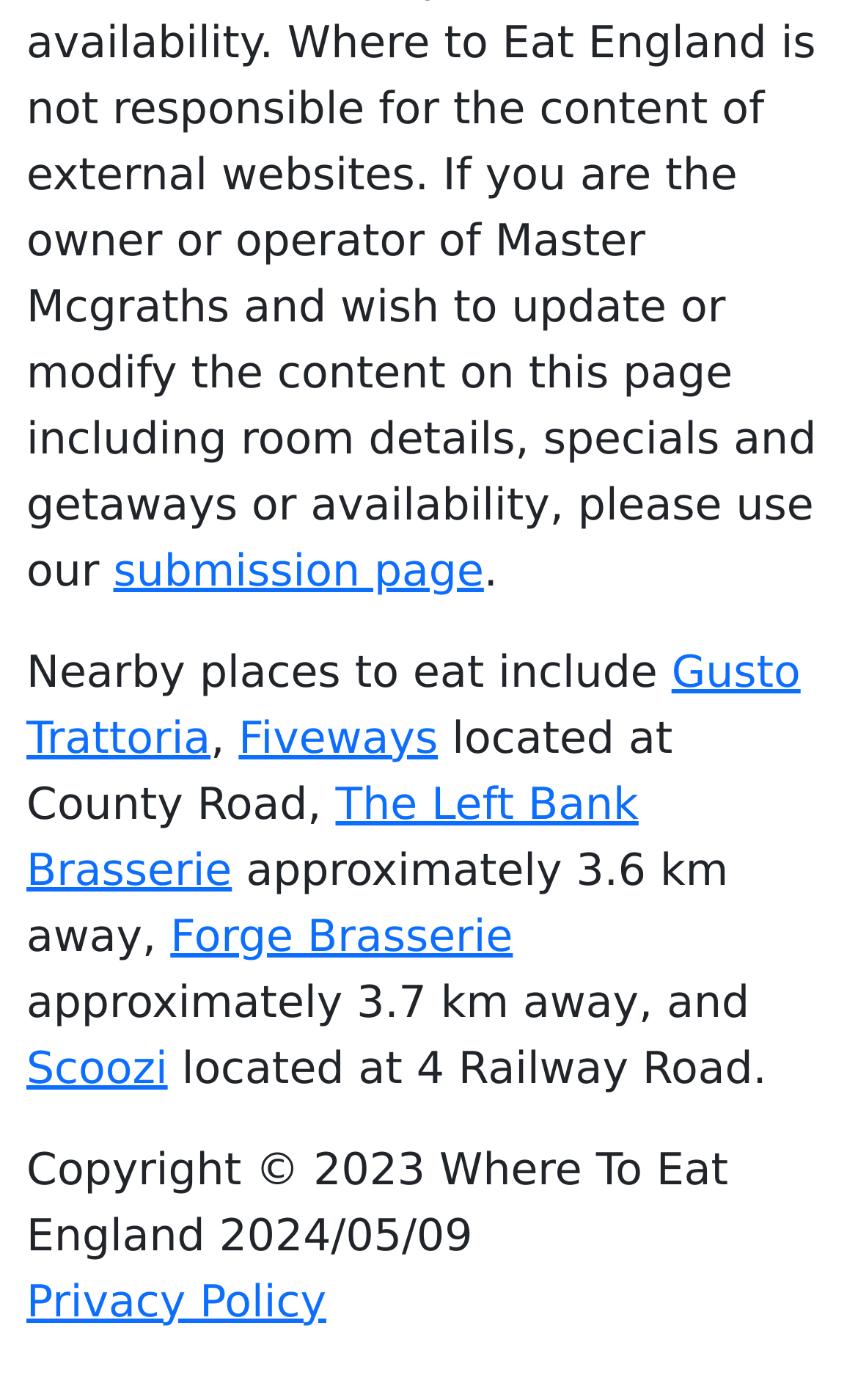Extract the bounding box coordinates for the described element: "Scoozi". The coordinates should be represented as four float numbers between 0 and 1: [left, top, right, bottom].

[0.031, 0.744, 0.195, 0.781]